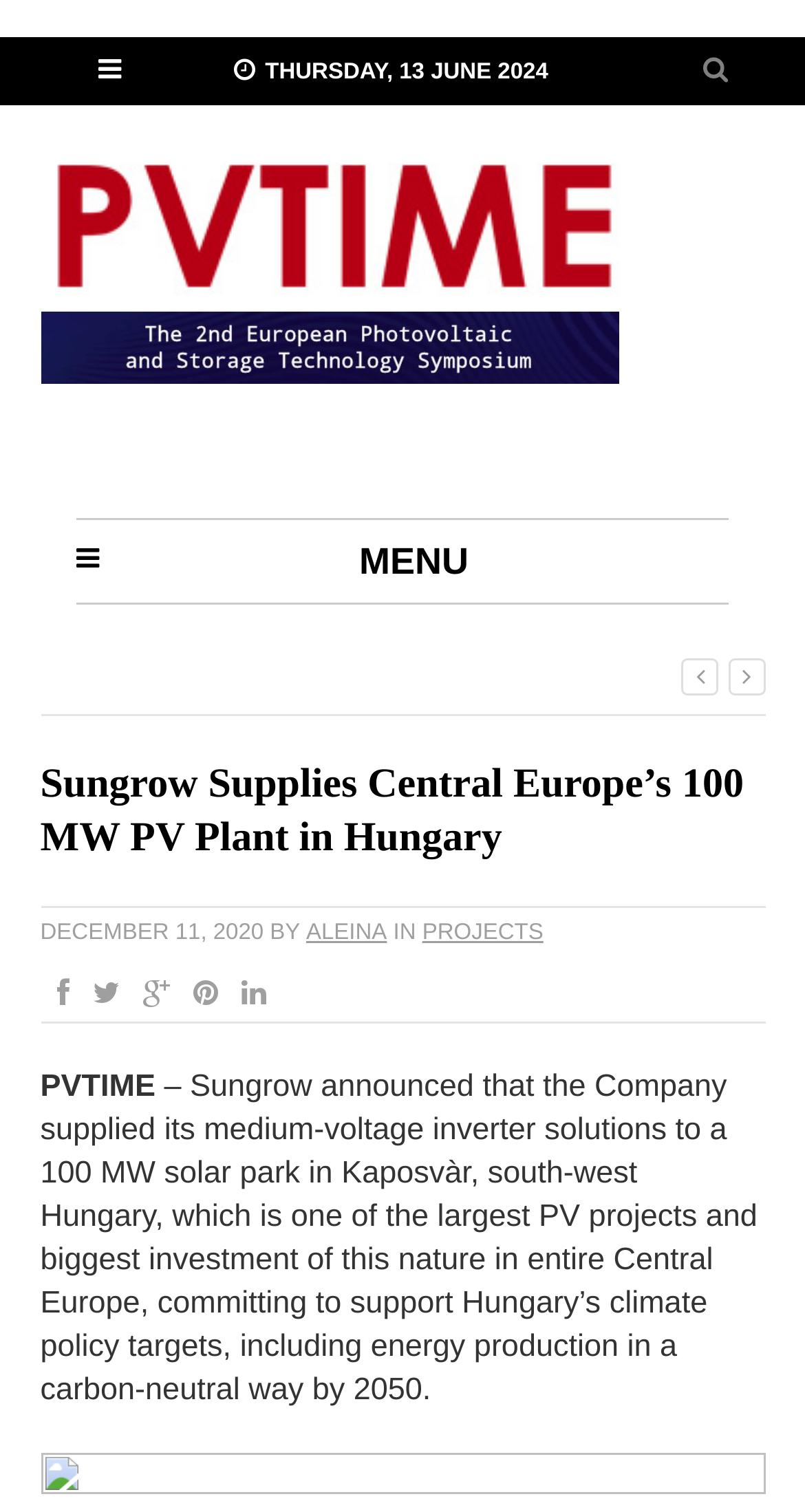From the image, can you give a detailed response to the question below:
Where is the 100 MW solar park located?

The location of the solar park can be found in the text of the webpage, which mentions 'a 100 MW solar park in Kaposvàr, south-west Hungary'. This indicates that the solar park is located in Kaposvàr, Hungary.